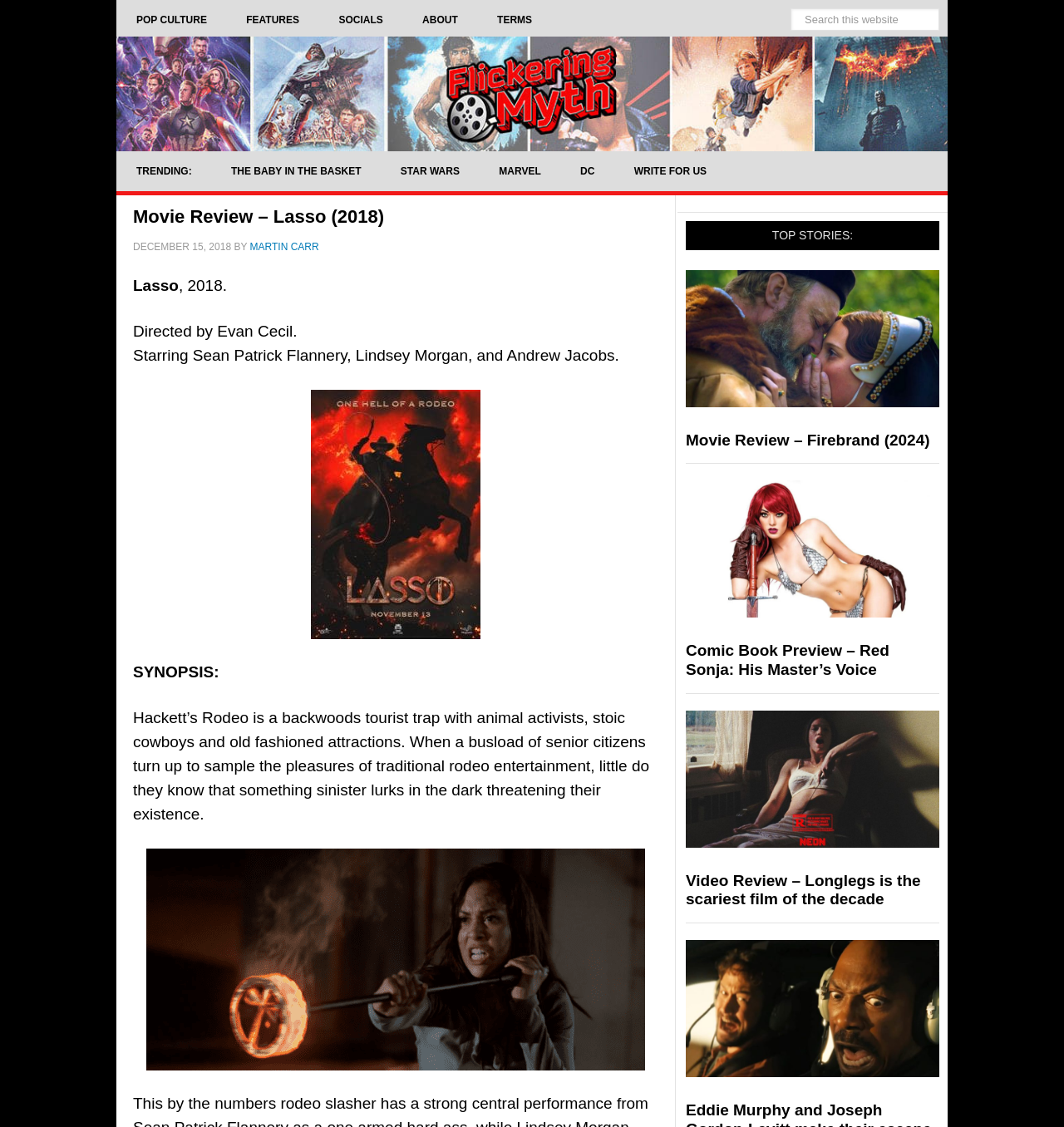Pinpoint the bounding box coordinates of the clickable area needed to execute the instruction: "View the top stories". The coordinates should be specified as four float numbers between 0 and 1, i.e., [left, top, right, bottom].

[0.645, 0.196, 0.883, 0.222]